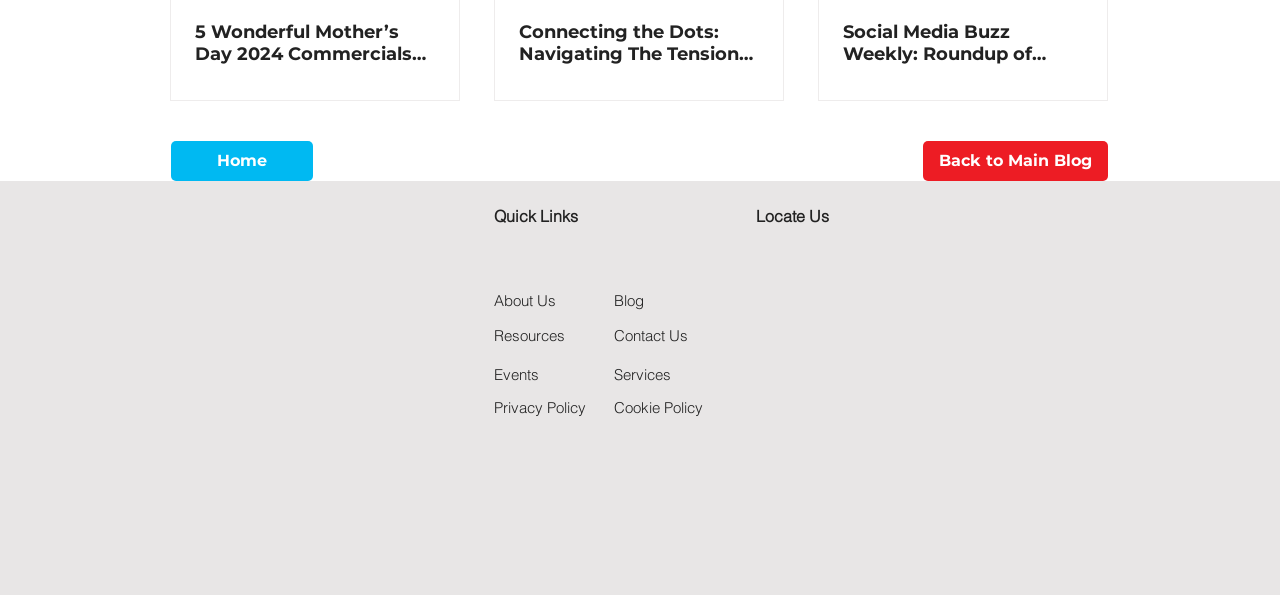Refer to the element description Back to Main Blog and identify the corresponding bounding box in the screenshot. Format the coordinates as (top-left x, top-left y, bottom-right x, bottom-right y) with values in the range of 0 to 1.

[0.721, 0.237, 0.866, 0.304]